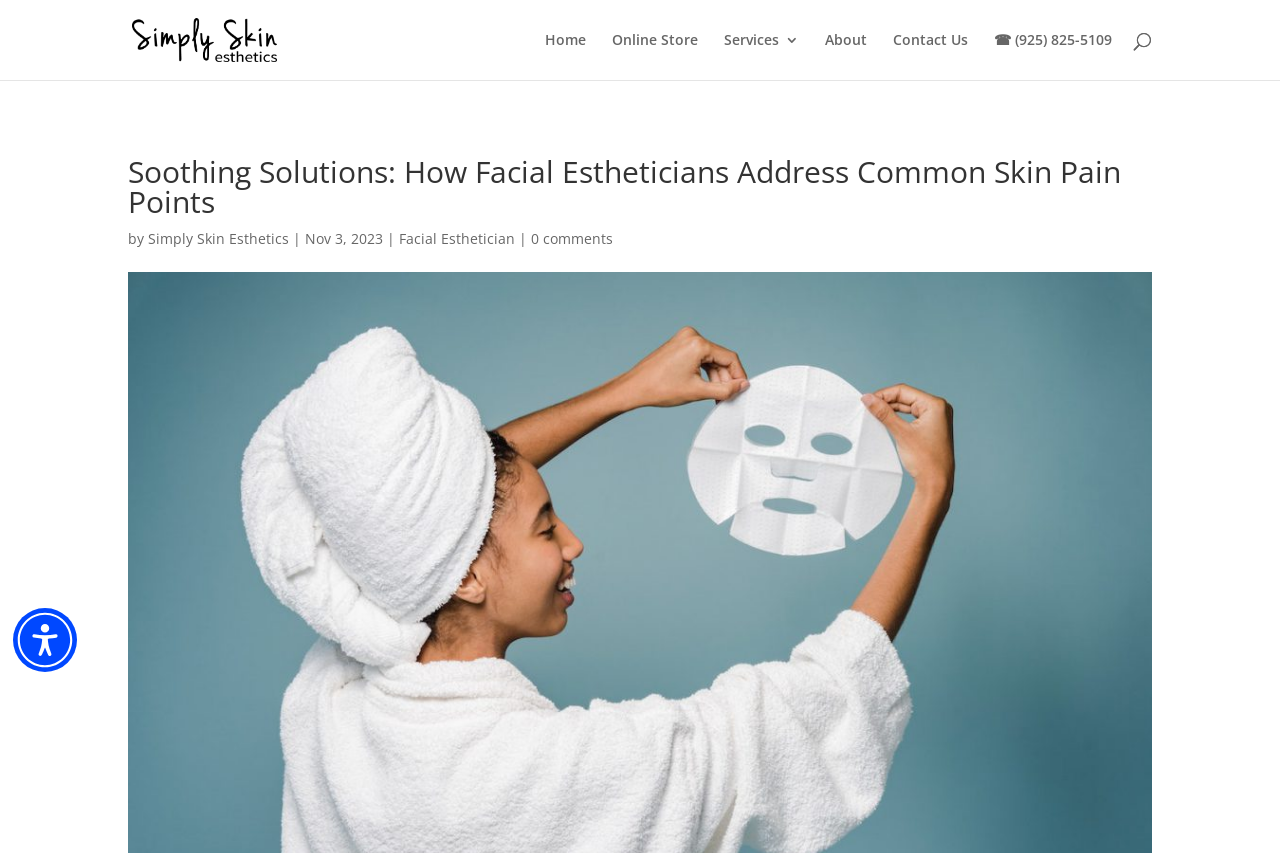Locate the bounding box coordinates of the element that needs to be clicked to carry out the instruction: "Click Accessibility Menu". The coordinates should be given as four float numbers ranging from 0 to 1, i.e., [left, top, right, bottom].

[0.01, 0.713, 0.06, 0.788]